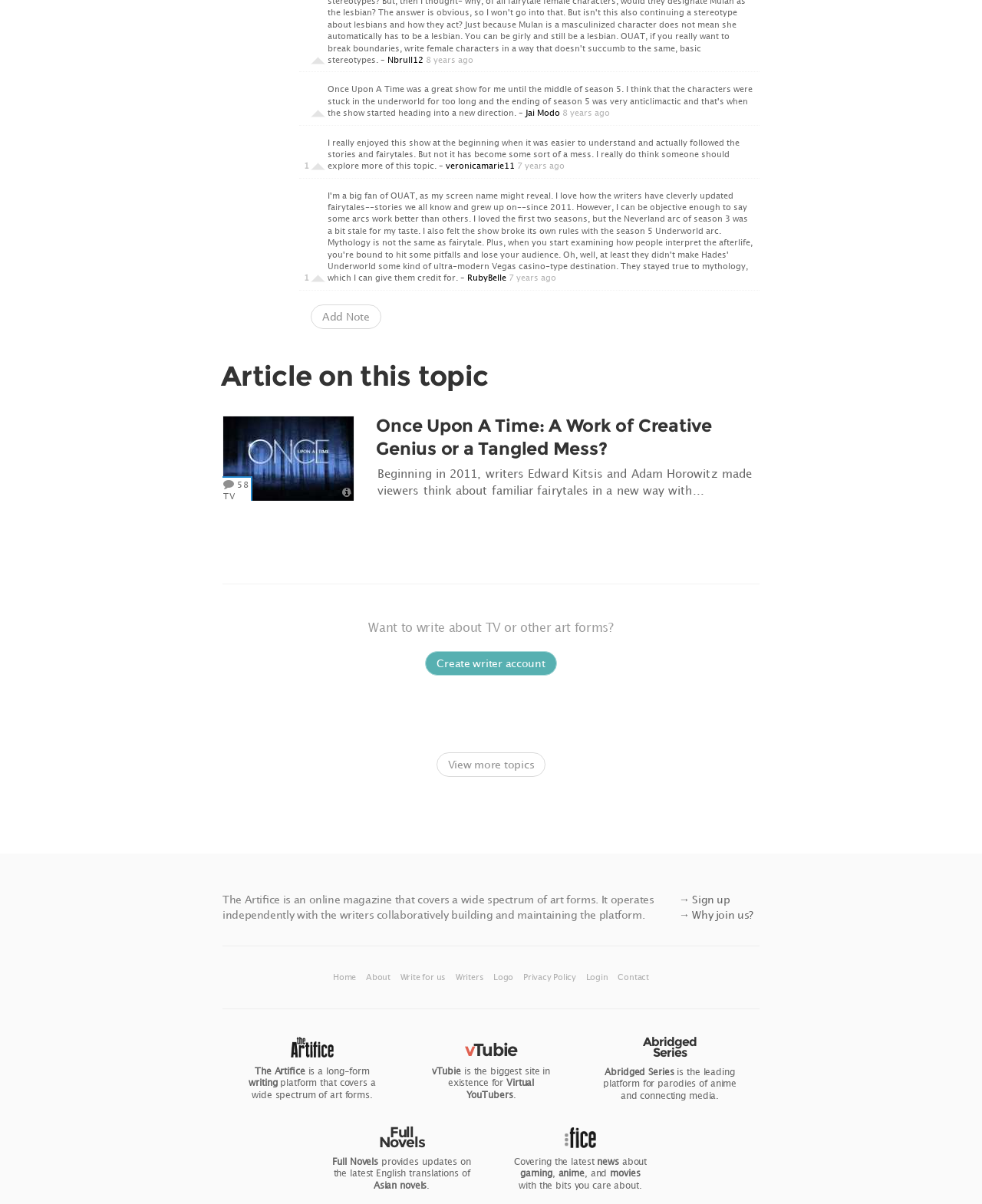Show the bounding box coordinates of the element that should be clicked to complete the task: "Read about 'Once Upon A Time: A Work of Creative Genius or a Tangled Mess?'".

[0.384, 0.345, 0.773, 0.414]